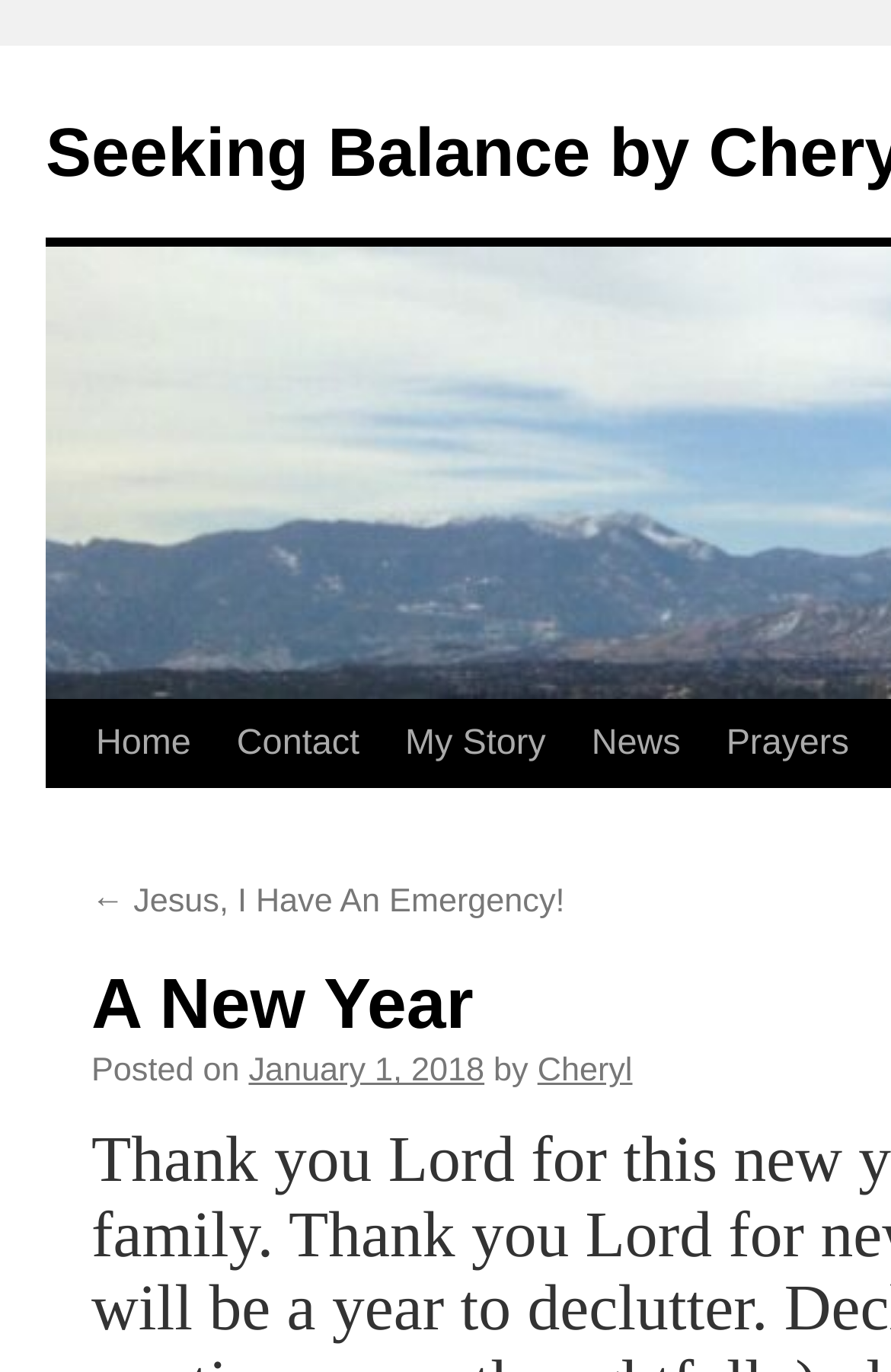What is the name of the author?
Please provide a comprehensive answer based on the details in the screenshot.

The author's name can be found in the section where the article's metadata is displayed, specifically next to the 'by' keyword, which indicates the authorship of the article.